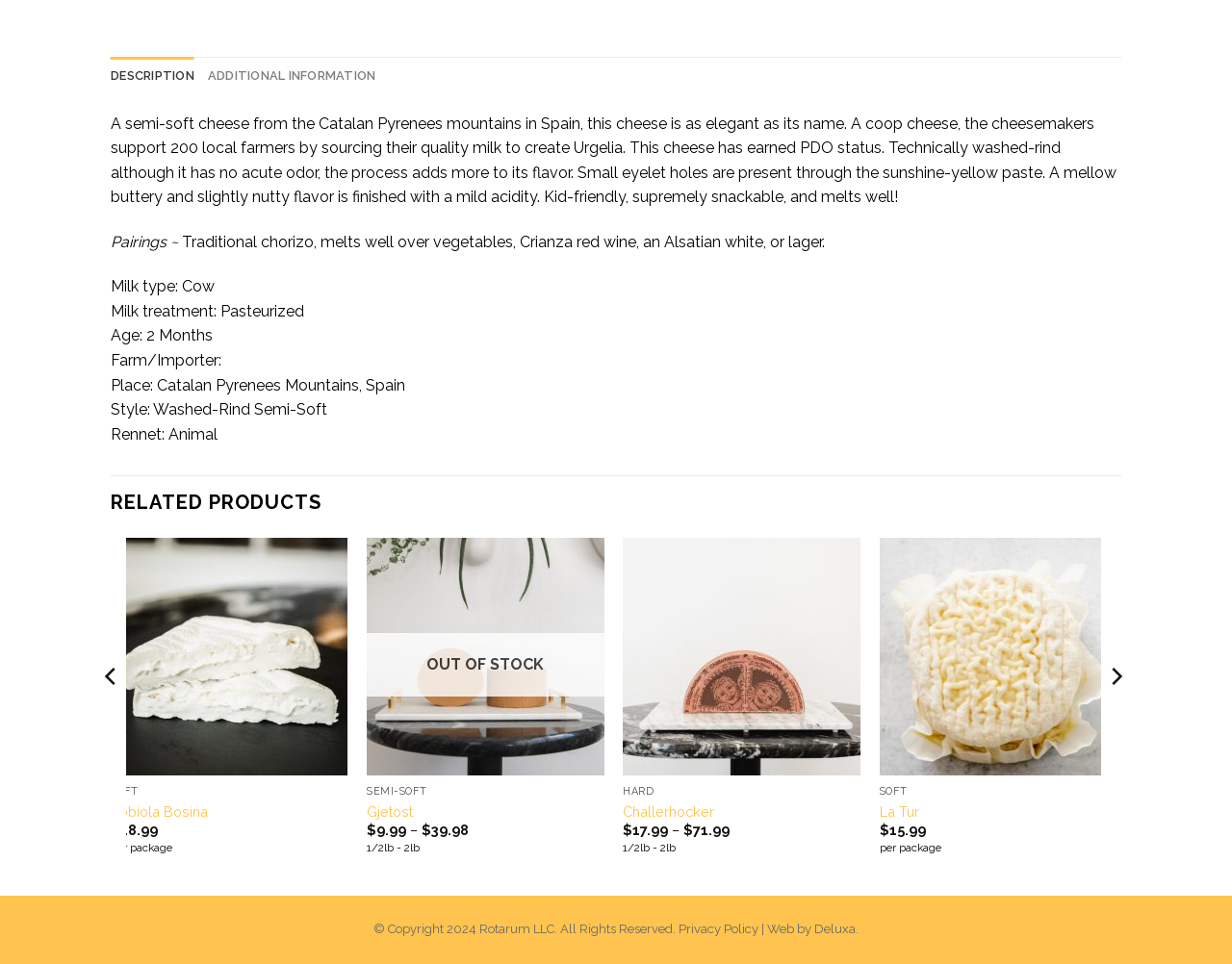Determine the bounding box coordinates for the HTML element described here: "Robiola Bosina".

[0.09, 0.833, 0.169, 0.852]